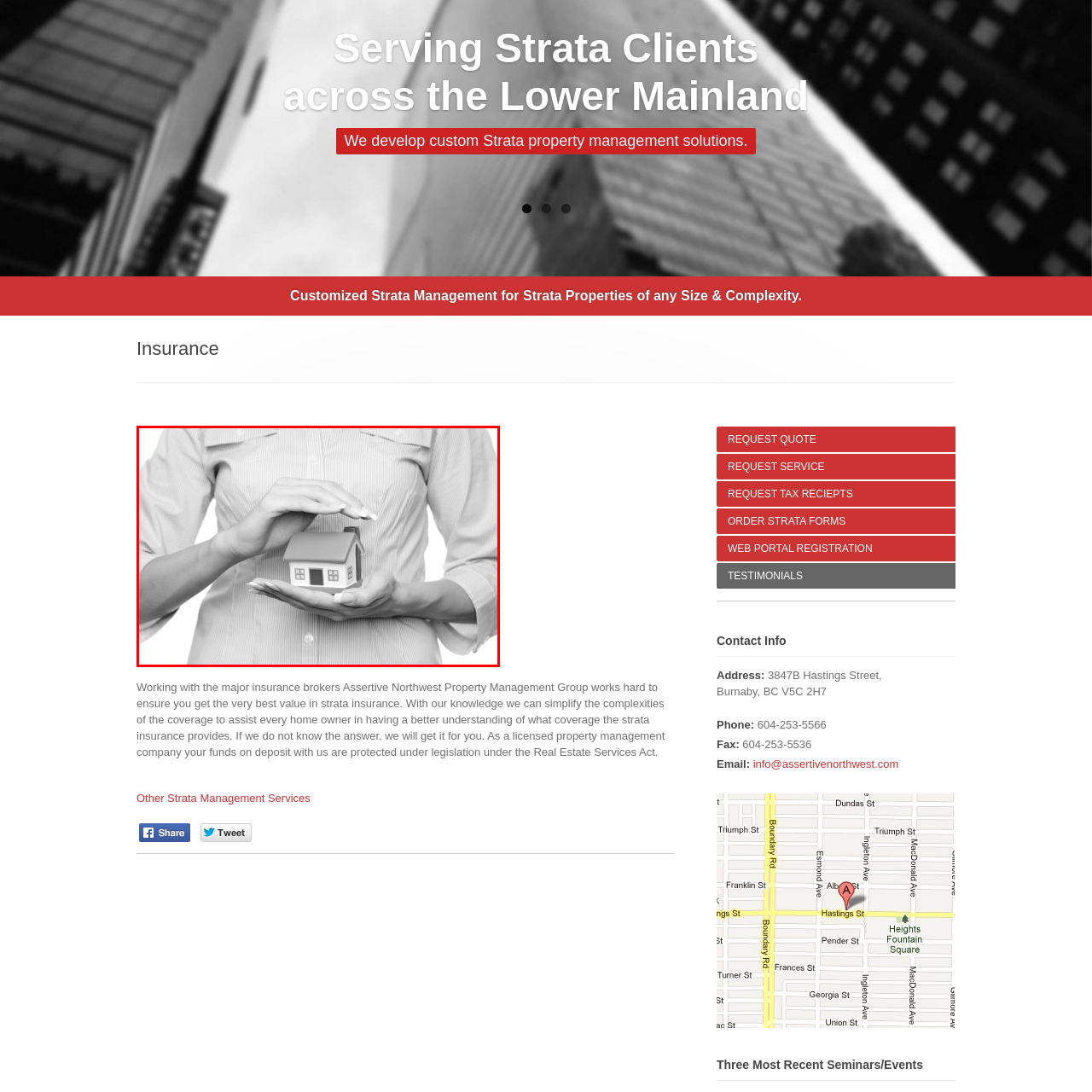What is the individual's hand positioned to do?
Examine the content inside the red bounding box in the image and provide a thorough answer to the question based on that visual information.

The person's hand is placed above the miniature house, indicating a sense of protection and safeguarding, which resonates with the themes of support and security in the context of strata insurance and property management services.